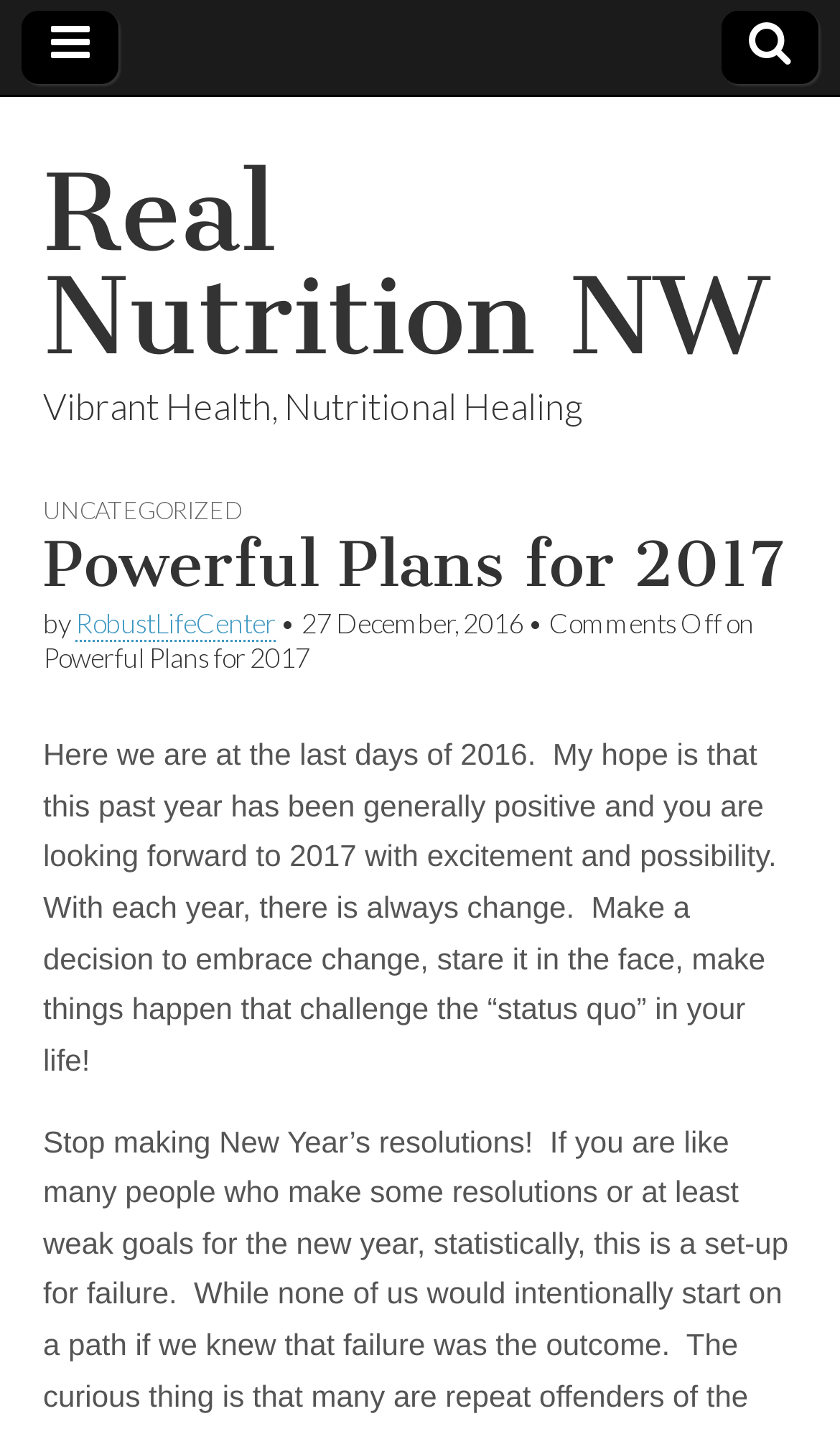Offer a meticulous description of the webpage's structure and content.

The webpage is about Real Nutrition NW, a nutrition and wellness center. At the top left corner, there is a small icon represented by '\uf023', and at the top right corner, there is another icon represented by '\uf021'. Below these icons, the website's title "Real Nutrition NW" is prominently displayed in a large font, with a link to the website's homepage.

Underneath the title, there is a subtitle "Vibrant Health, Nutritional Healing" that spans the entire width of the page. Below the subtitle, there is a section with three headings: "UNCATEGORIZED", "Powerful Plans for 2017", and a longer heading that includes the author's name "RobustLifeCenter" and the date "27 December, 2016". The "Powerful Plans for 2017" heading is a link, and the longer heading includes a link to the author's profile.

The main content of the webpage is a paragraph of text that starts with "Here we are at the last days of 2016..." and continues to discuss embracing change and making positive decisions in the new year. This text is positioned below the headings and spans most of the page's width.